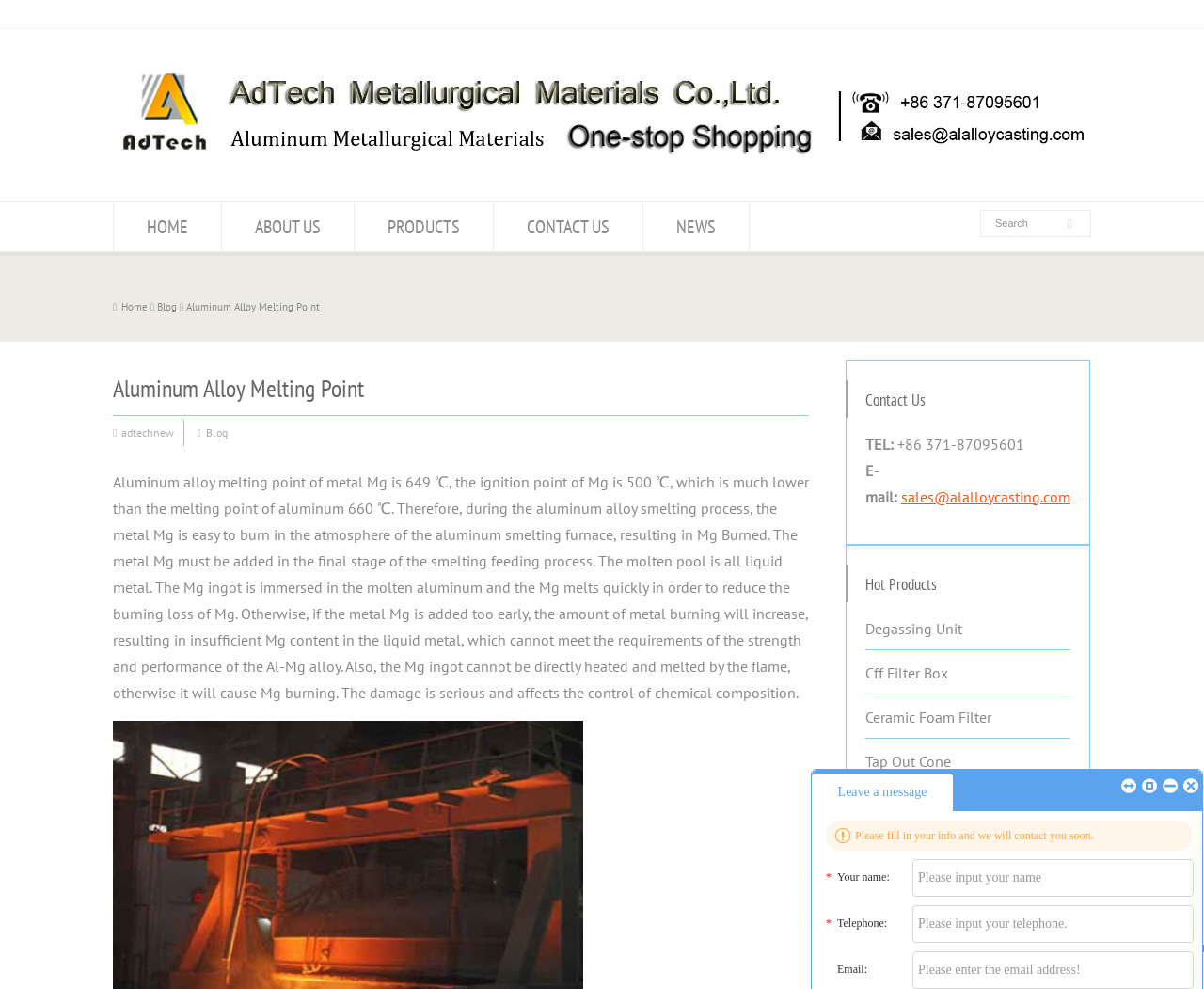What is the melting point of aluminum?
Please describe in detail the information shown in the image to answer the question.

I found this information in the text description on the webpage, which states 'Aluminum alloy melting point of metal Mg is 649 ℃, the ignition point of Mg is 500 ℃, which is much lower than the melting point of aluminum 660 ℃.'